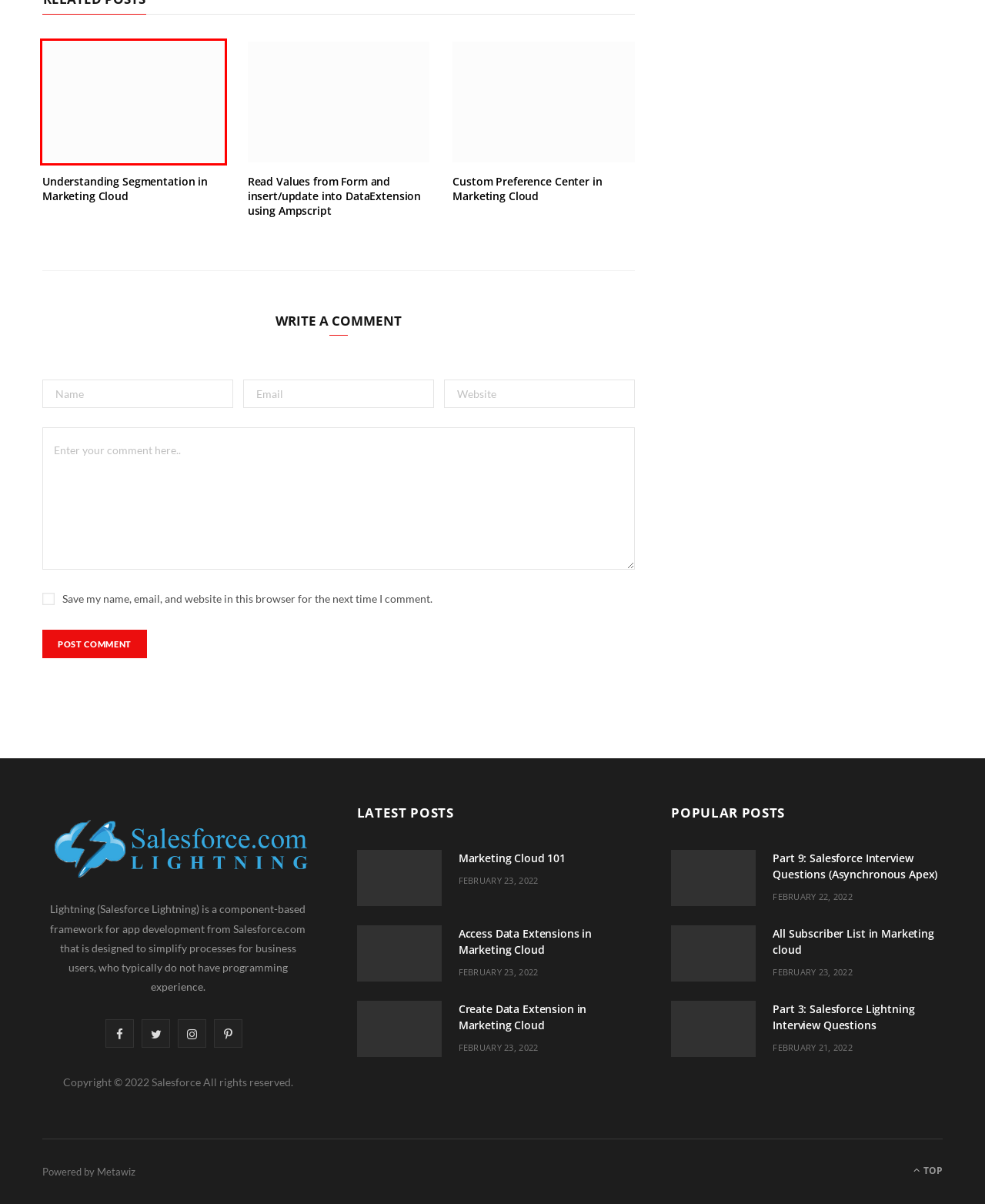Consider the screenshot of a webpage with a red bounding box and select the webpage description that best describes the new page that appears after clicking the element inside the red box. Here are the candidates:
A. Custom Preference Center in Marketing Cloud – SFDC Lightning
B. Part 9: Salesforce Interview Questions (Asynchronous Apex) – SFDC Lightning
C. Uncategorized – SFDC Lightning
D. Read Values from Form and insert/update into DataExtension using Ampscript – SFDC Lightning
E. Understanding Segmentation in Marketing Cloud – SFDC Lightning
F. Marketing Cloud – SFDC Lightning
G. Part 3: Salesforce Lightning Interview Questions – SFDC Lightning
H. All Subscriber List in Marketing cloud – SFDC Lightning

E